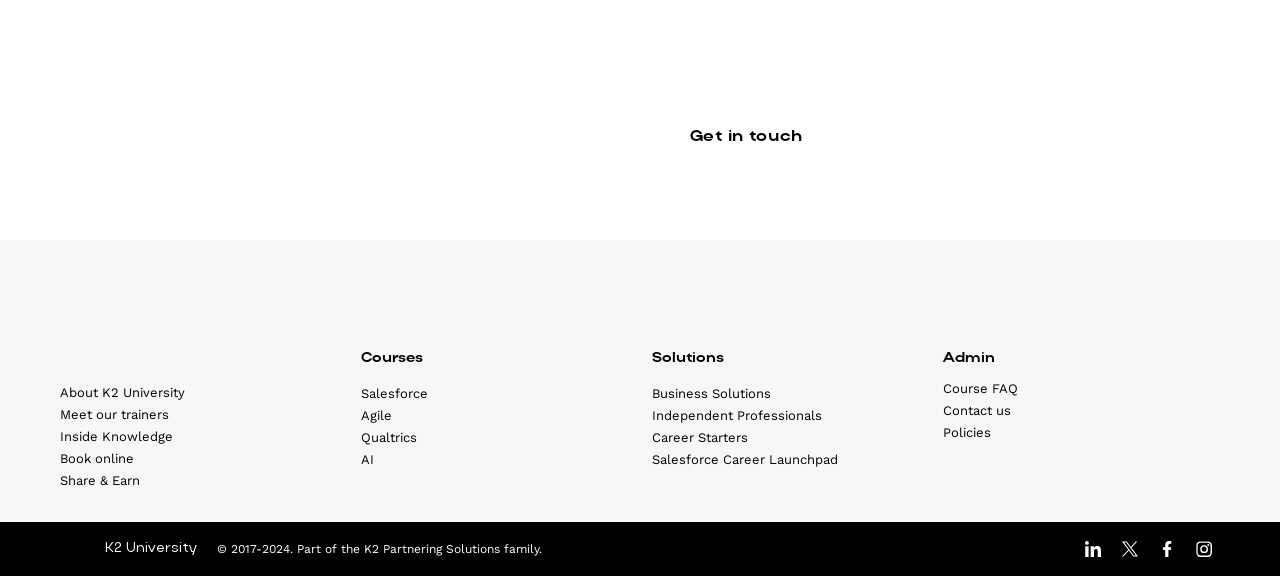Specify the bounding box coordinates of the area to click in order to execute this command: 'View business solutions'. The coordinates should consist of four float numbers ranging from 0 to 1, and should be formatted as [left, top, right, bottom].

[0.509, 0.665, 0.721, 0.703]